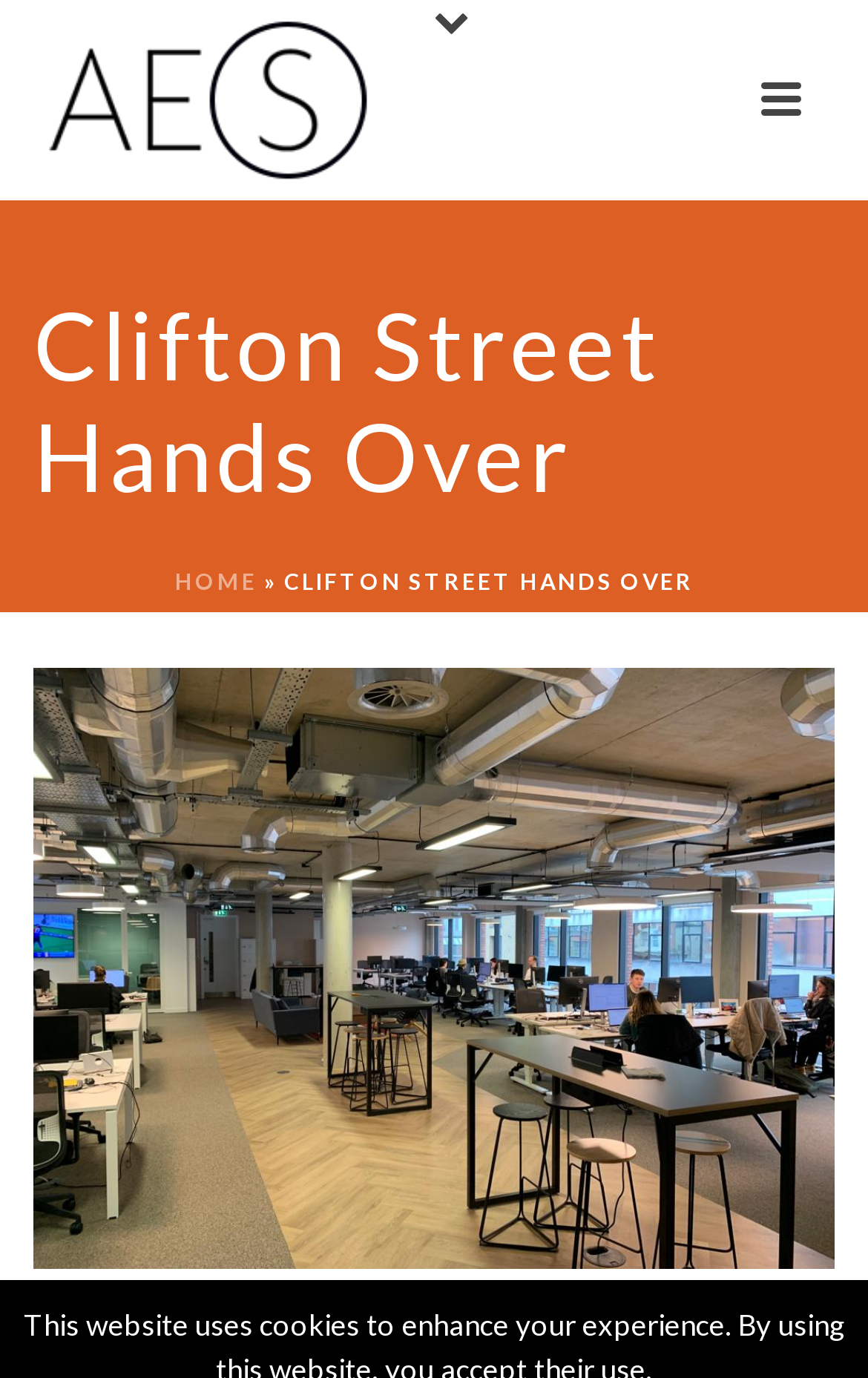What is the navigation option next to 'HOME'?
Please answer the question as detailed as possible based on the image.

The webpage has a navigation menu with 'HOME' as an option, and next to it is a '»' symbol, which likely indicates a dropdown or submenu.